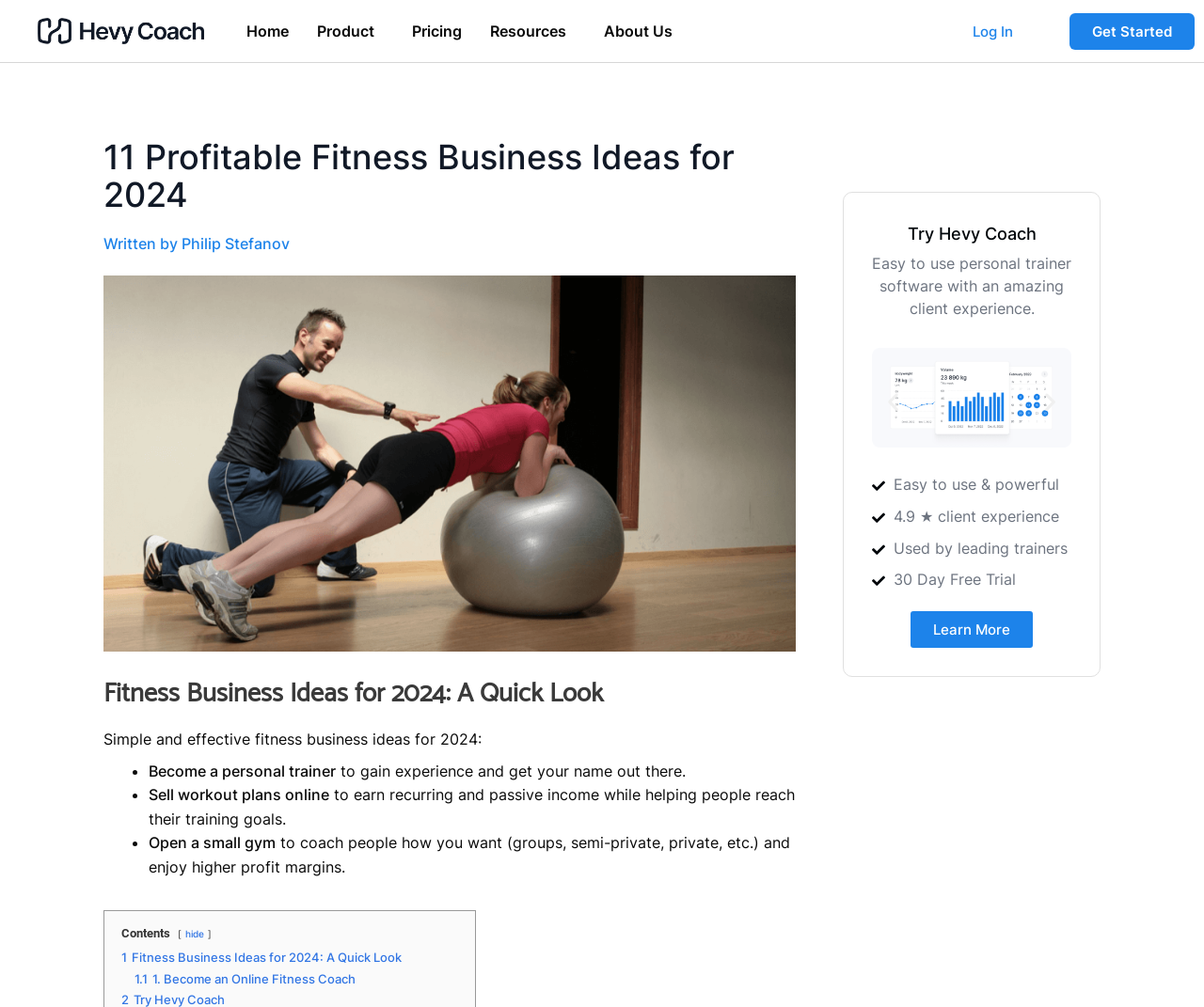What is the call-to-action button below the Hevy Coach promotion?
Using the image as a reference, give an elaborate response to the question.

The call-to-action button below the Hevy Coach promotion is 'Learn More' which can be found inside a button element with bounding box coordinates [0.756, 0.607, 0.858, 0.643].